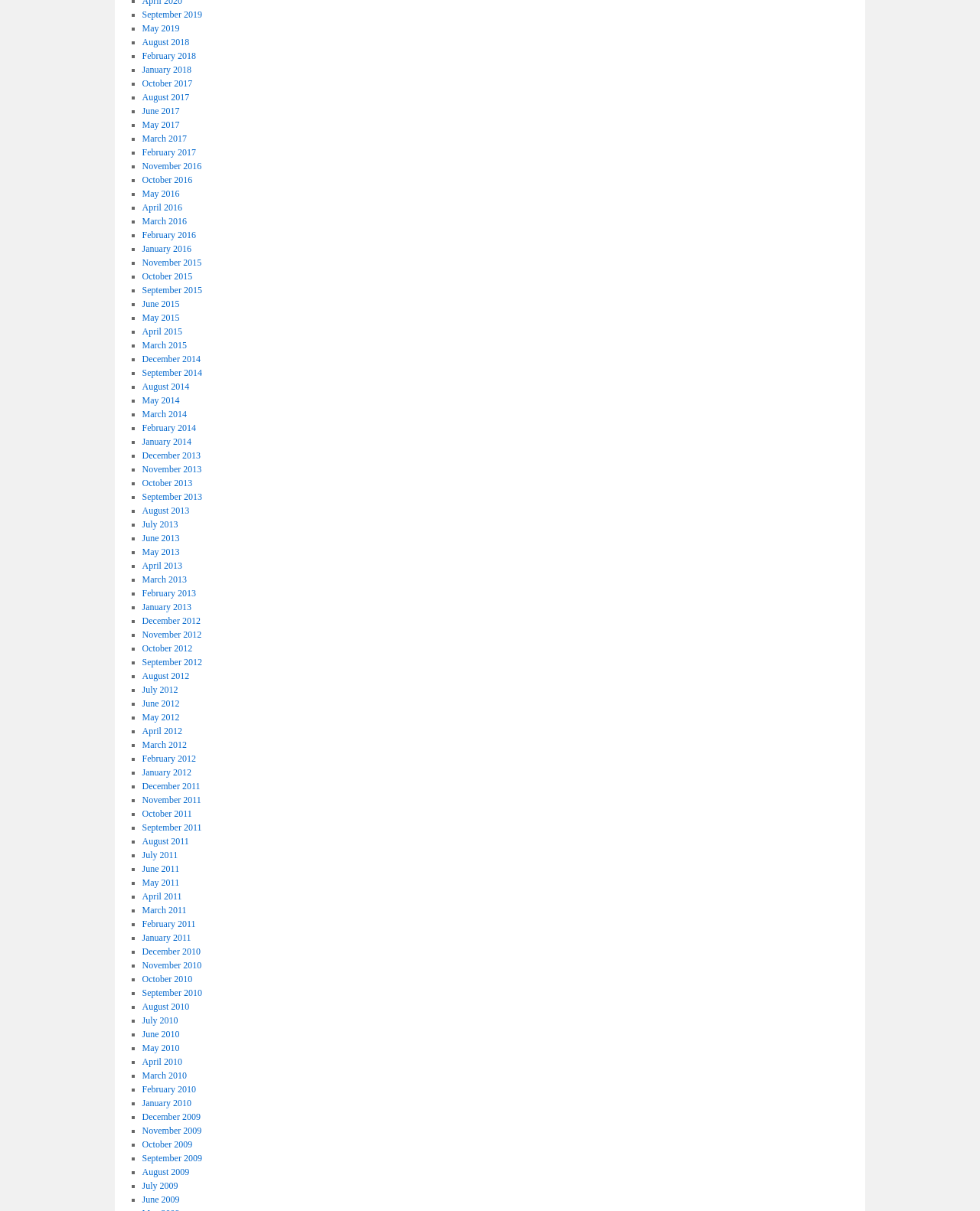Please determine the bounding box coordinates of the element's region to click for the following instruction: "Load more posts from the band".

None